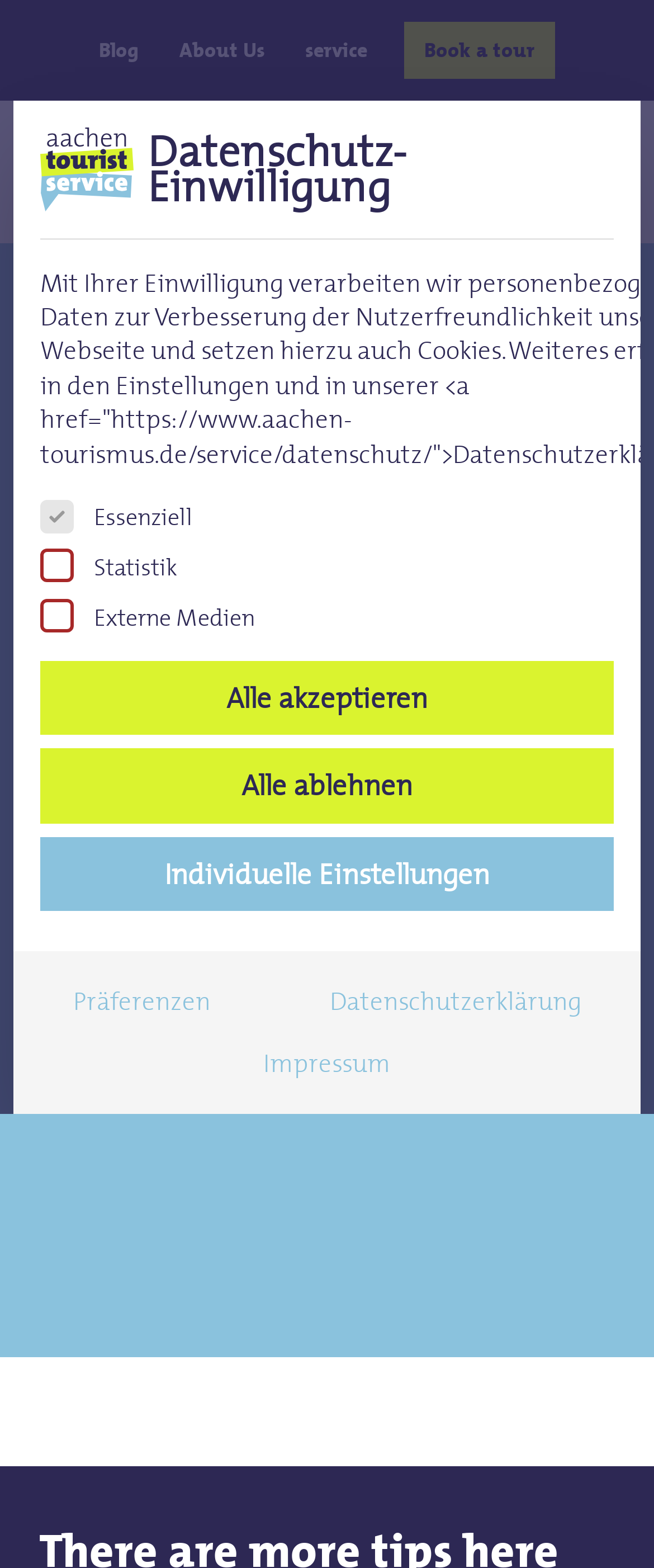Predict the bounding box of the UI element based on this description: "About Us".

[0.274, 0.02, 0.405, 0.044]